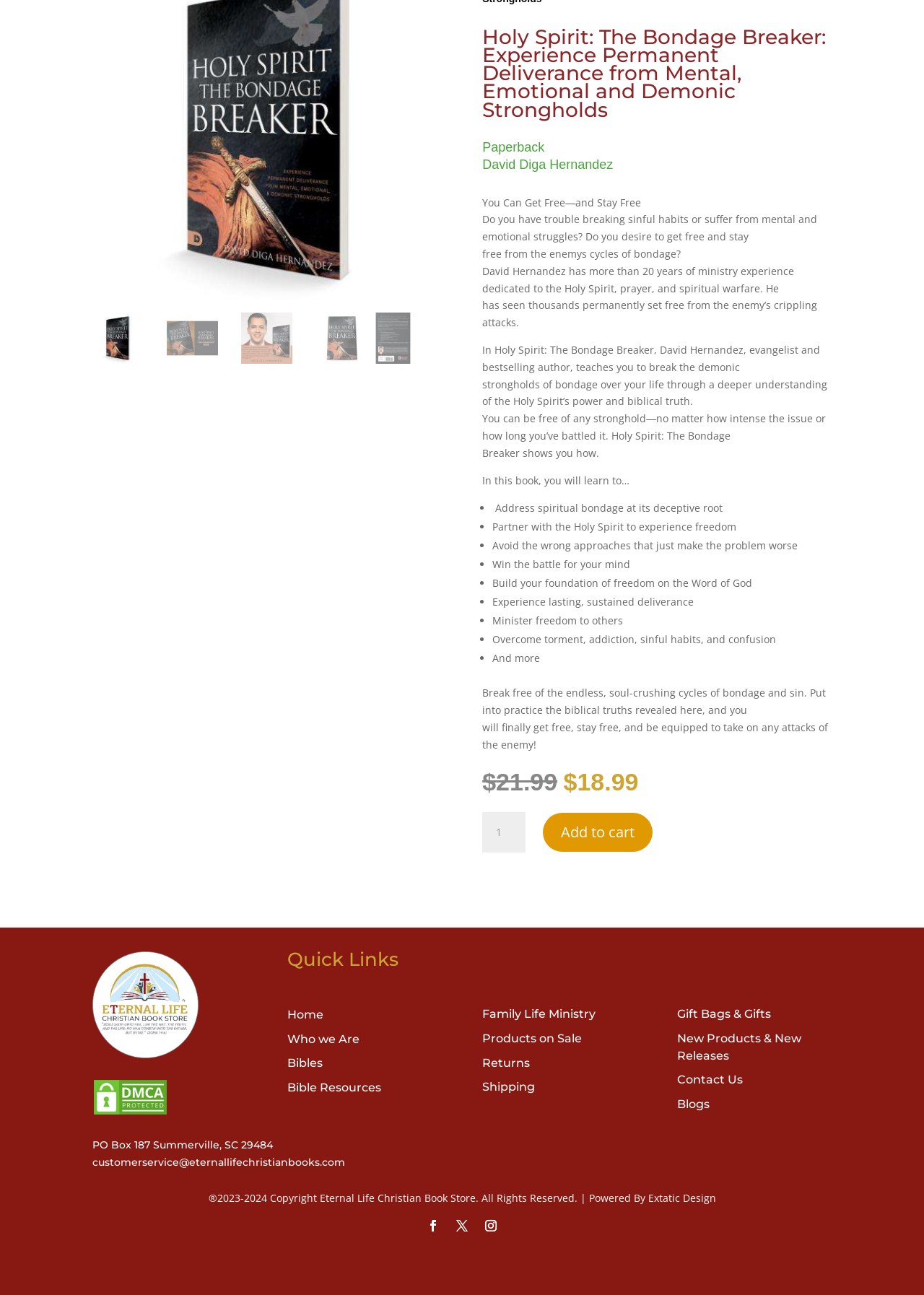Please locate the bounding box coordinates of the element's region that needs to be clicked to follow the instruction: "Go to home page". The bounding box coordinates should be provided as four float numbers between 0 and 1, i.e., [left, top, right, bottom].

[0.311, 0.778, 0.35, 0.789]